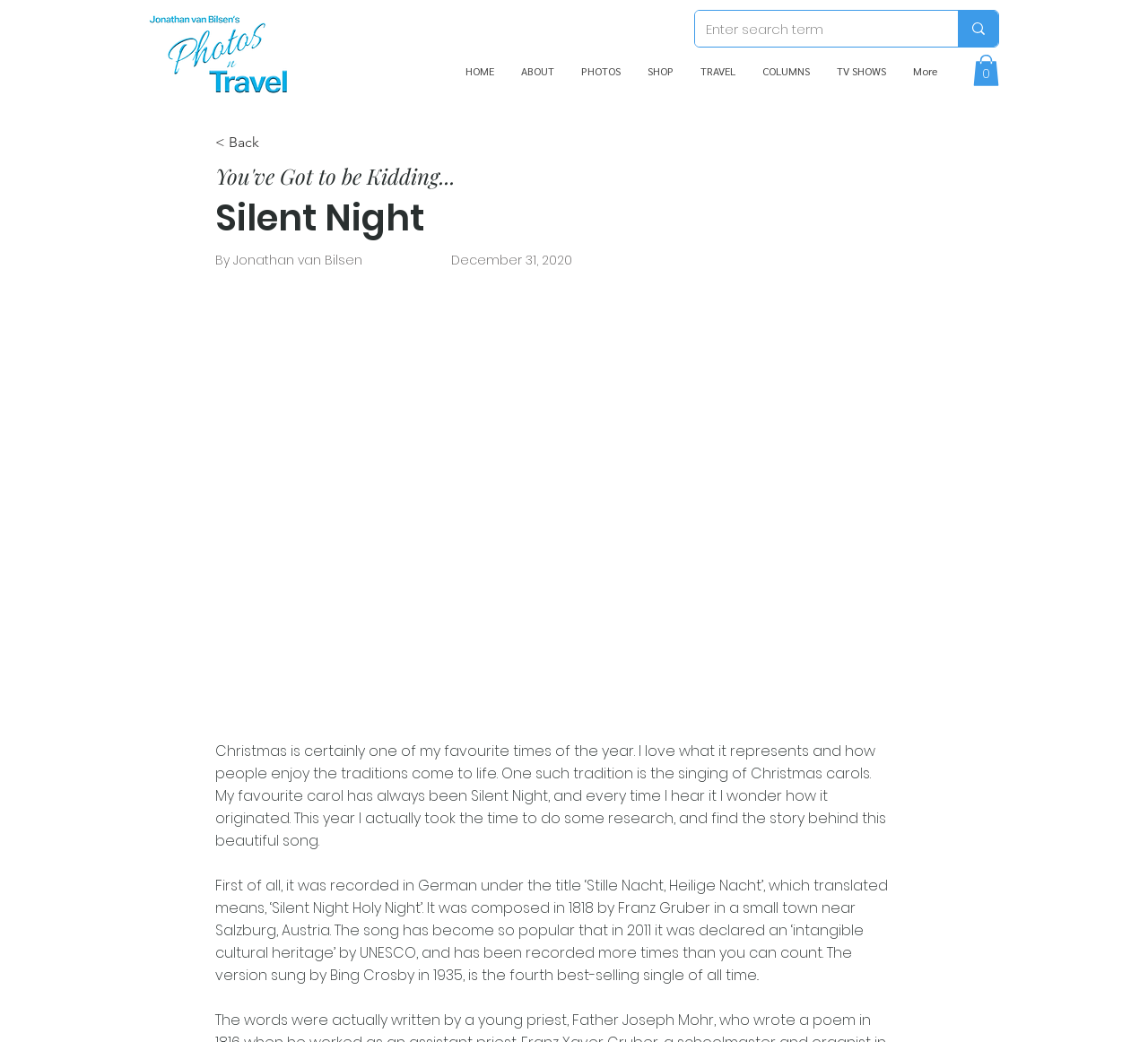Please determine the bounding box coordinates of the element to click in order to execute the following instruction: "Search for a term". The coordinates should be four float numbers between 0 and 1, specified as [left, top, right, bottom].

[0.615, 0.01, 0.802, 0.045]